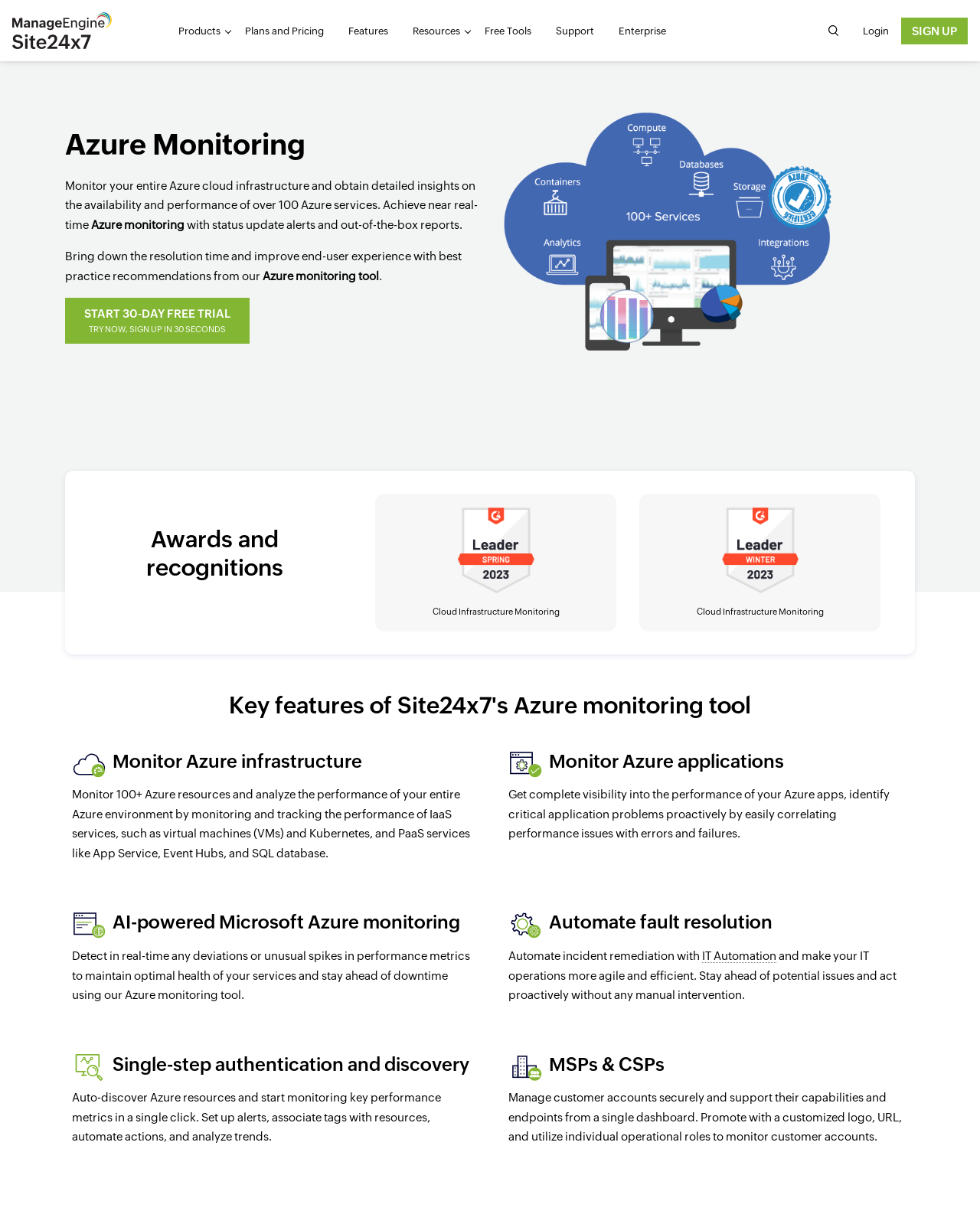Please give a concise answer to this question using a single word or phrase: 
How many Azure resources can be monitored?

100+